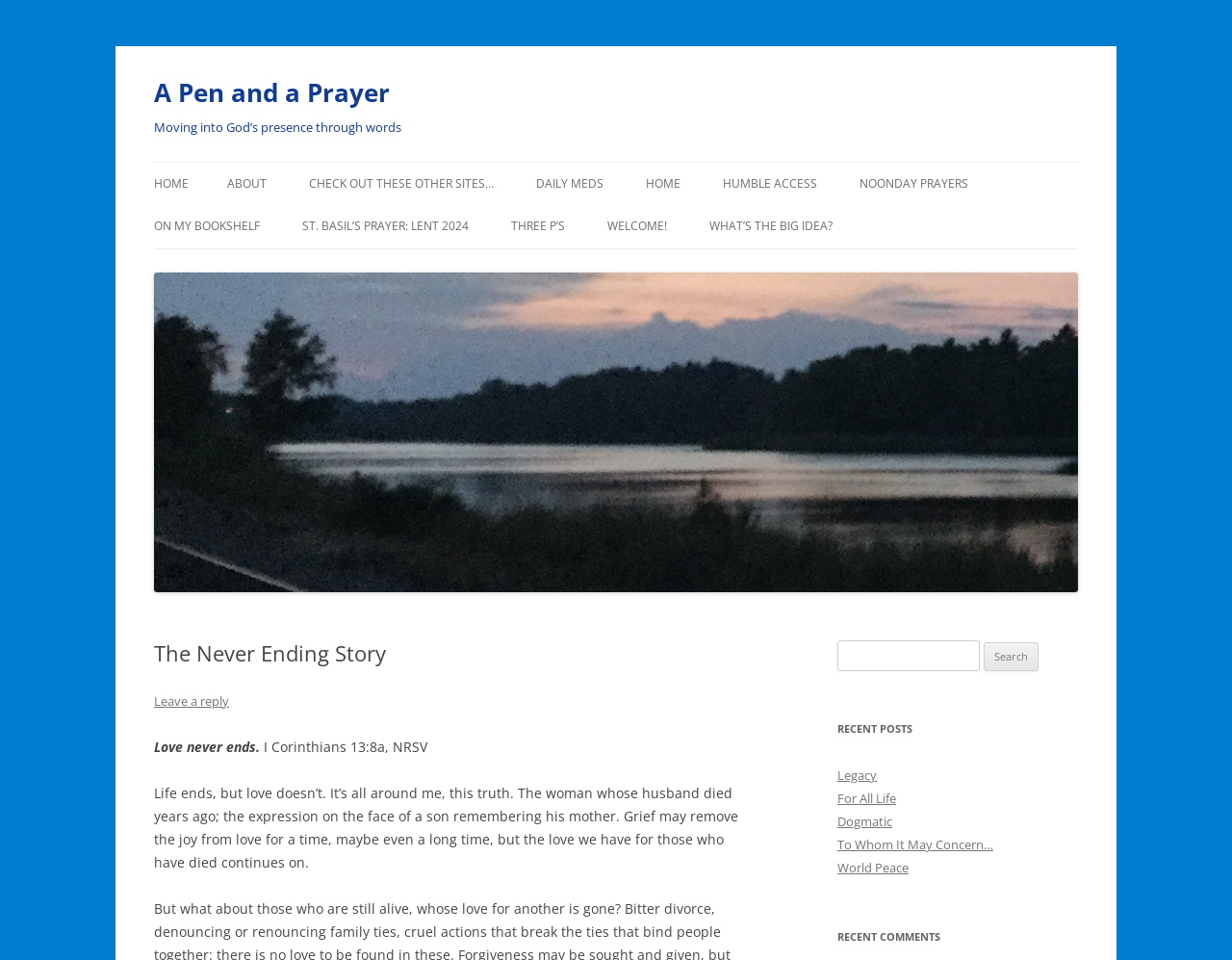Identify the bounding box coordinates necessary to click and complete the given instruction: "Leave a reply".

[0.125, 0.721, 0.186, 0.739]